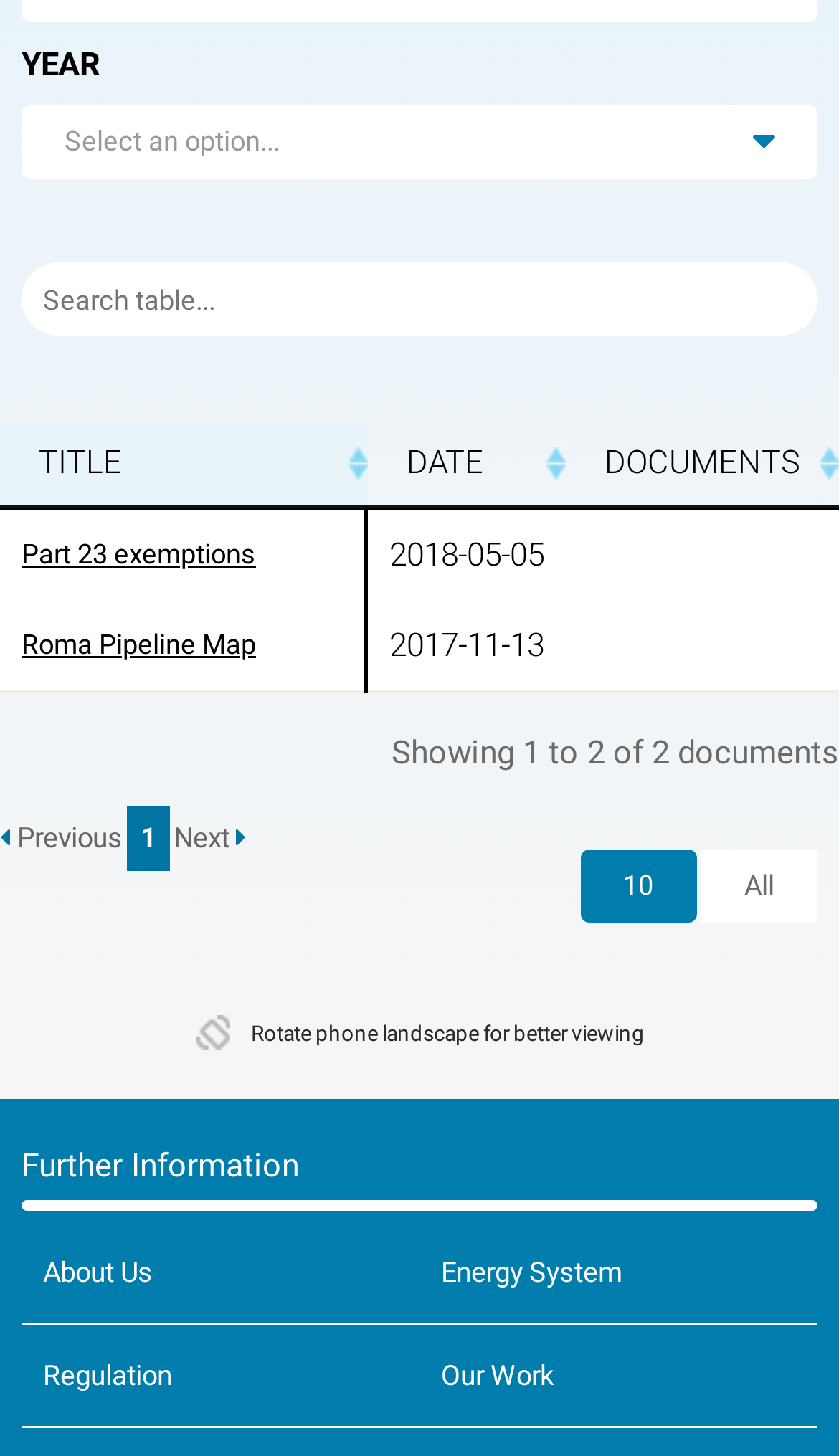Determine the bounding box coordinates of the section I need to click to execute the following instruction: "View the next page of documents". Provide the coordinates as four float numbers between 0 and 1, i.e., [left, top, right, bottom].

[0.206, 0.557, 0.294, 0.594]